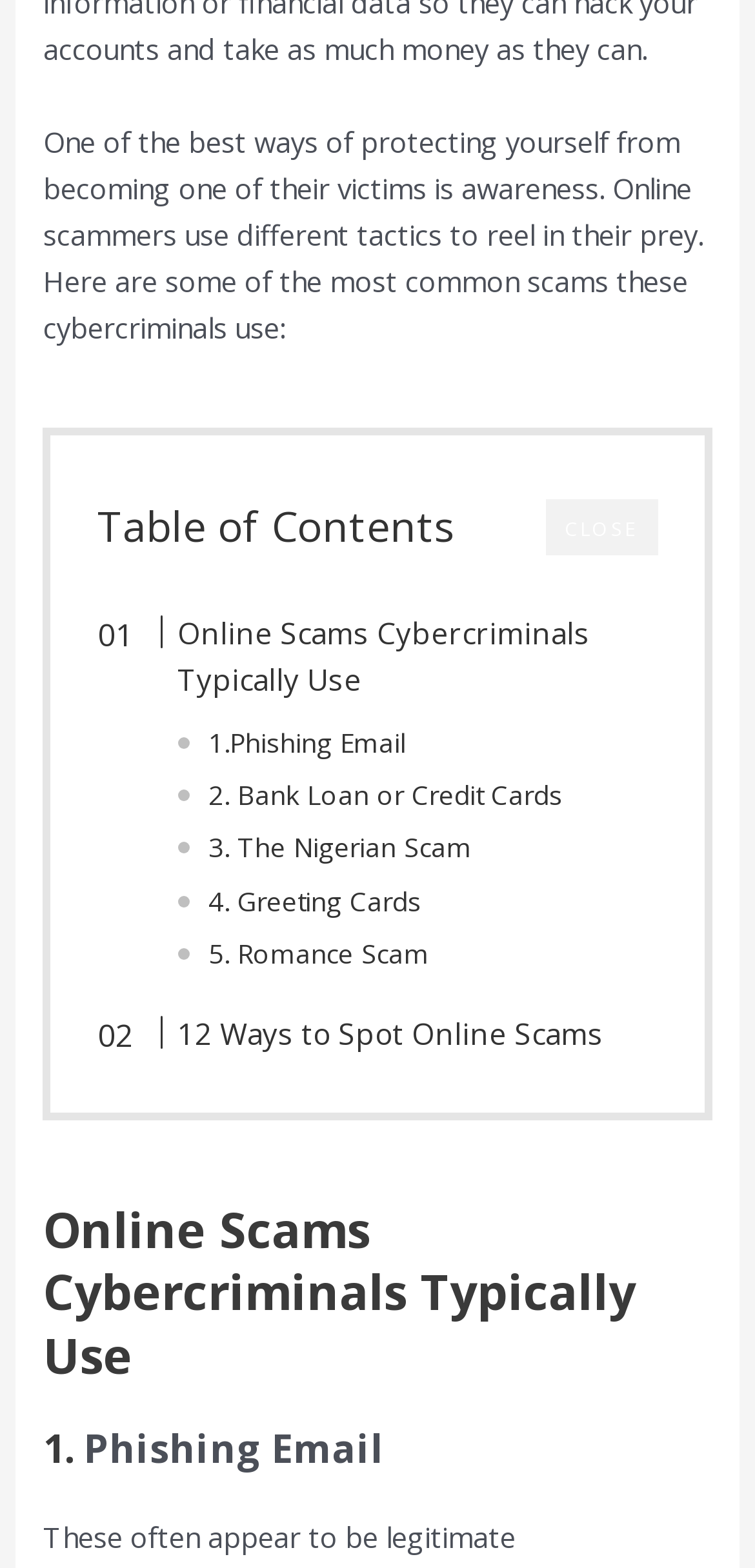How many links are provided under 'Table of Contents'?
Carefully analyze the image and provide a detailed answer to the question.

There are 2 links provided under 'Table of Contents', which are 'Online Scams Cybercriminals Typically Use' and '12 Ways to Spot Online Scams'.